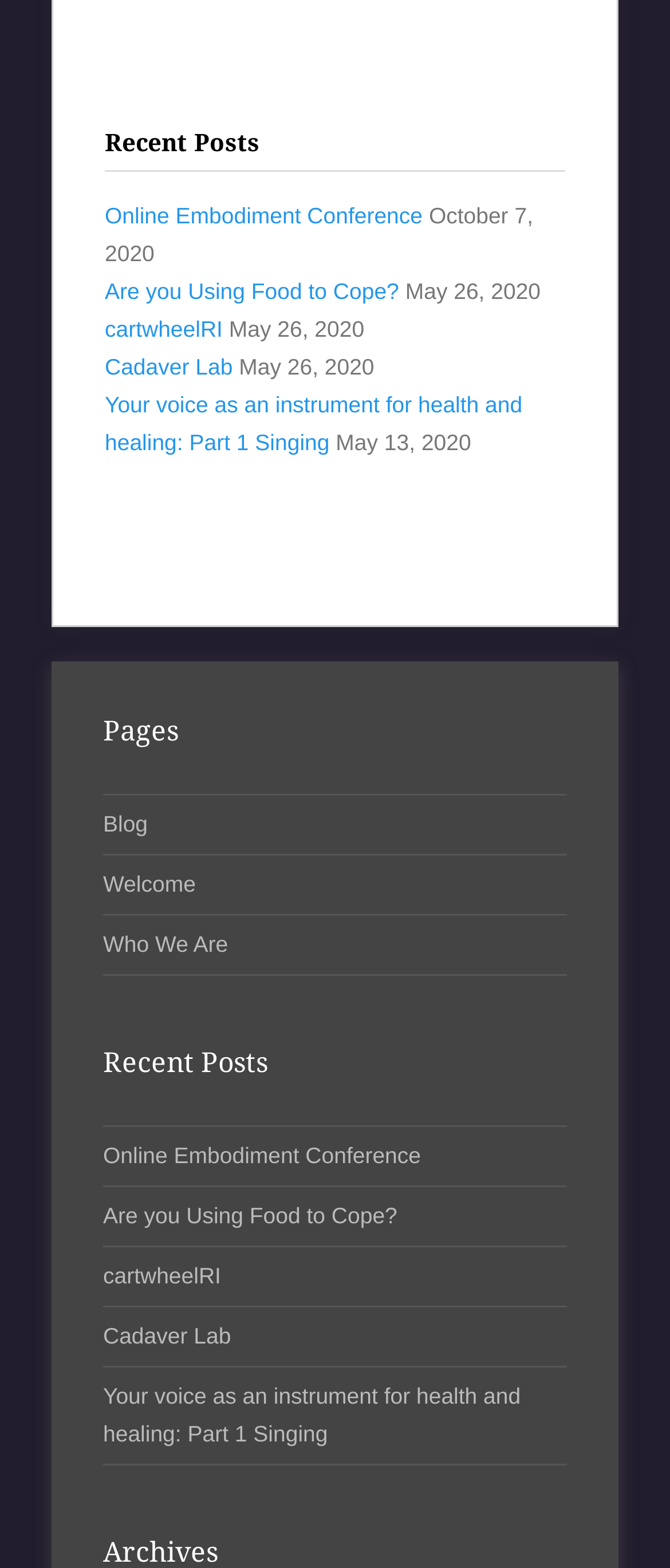How many recent posts are there?
Using the information from the image, answer the question thoroughly.

There are five recent posts listed on the webpage, which are 'Online Embodiment Conference', 'Are you Using Food to Cope?', 'cartwheelRI', 'Cadaver Lab', and 'Your voice as an instrument for health and healing: Part 1 Singing'.